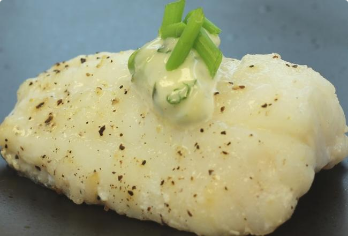What garnish is used on top of the sauce?
Please provide a detailed answer to the question.

The caption describes the dish as having a dollop of creamy sauce garnished with finely chopped green onions, which adds color and a fresh burst of flavor.